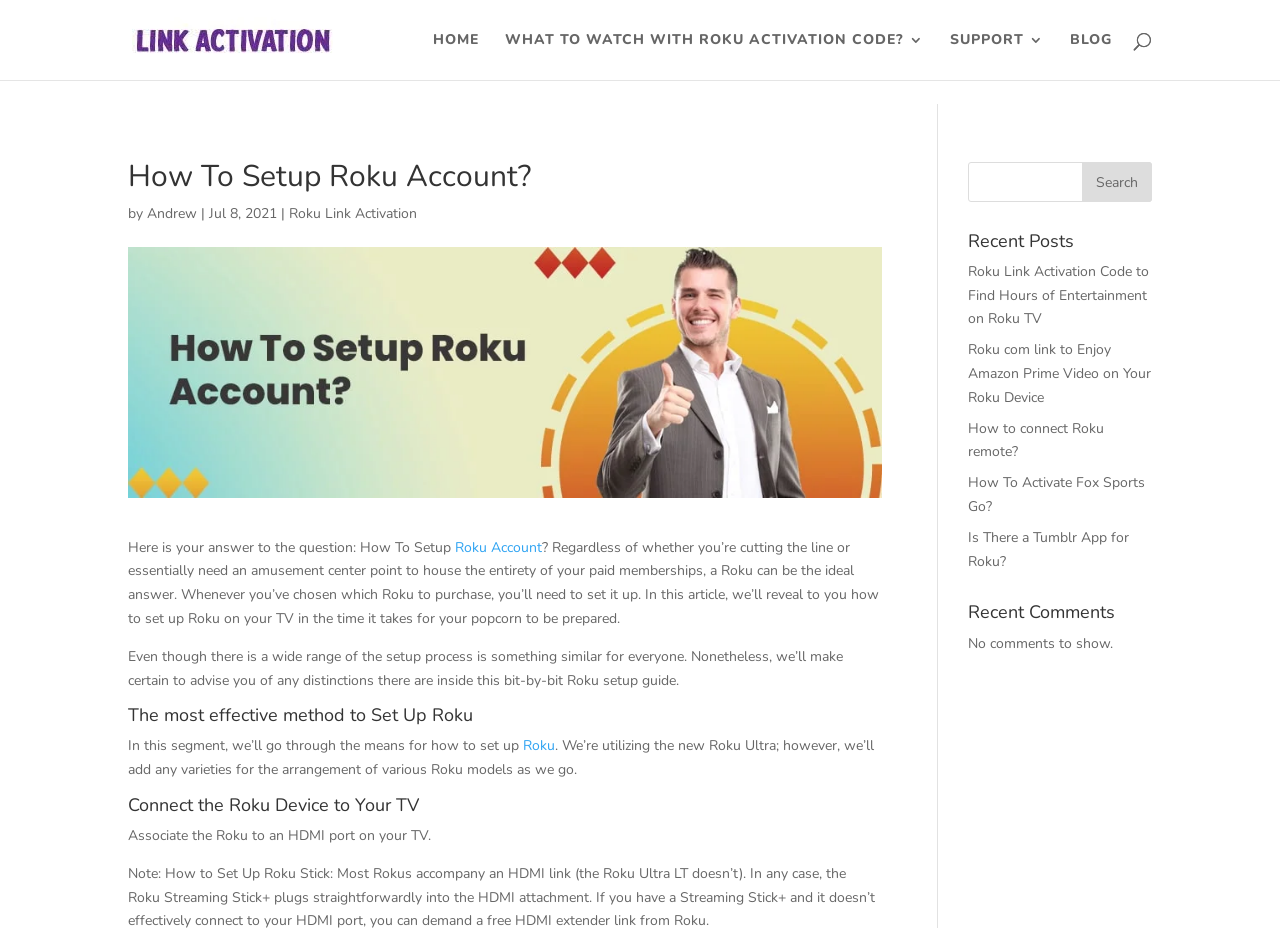Please determine the headline of the webpage and provide its content.

How To Setup Roku Account?